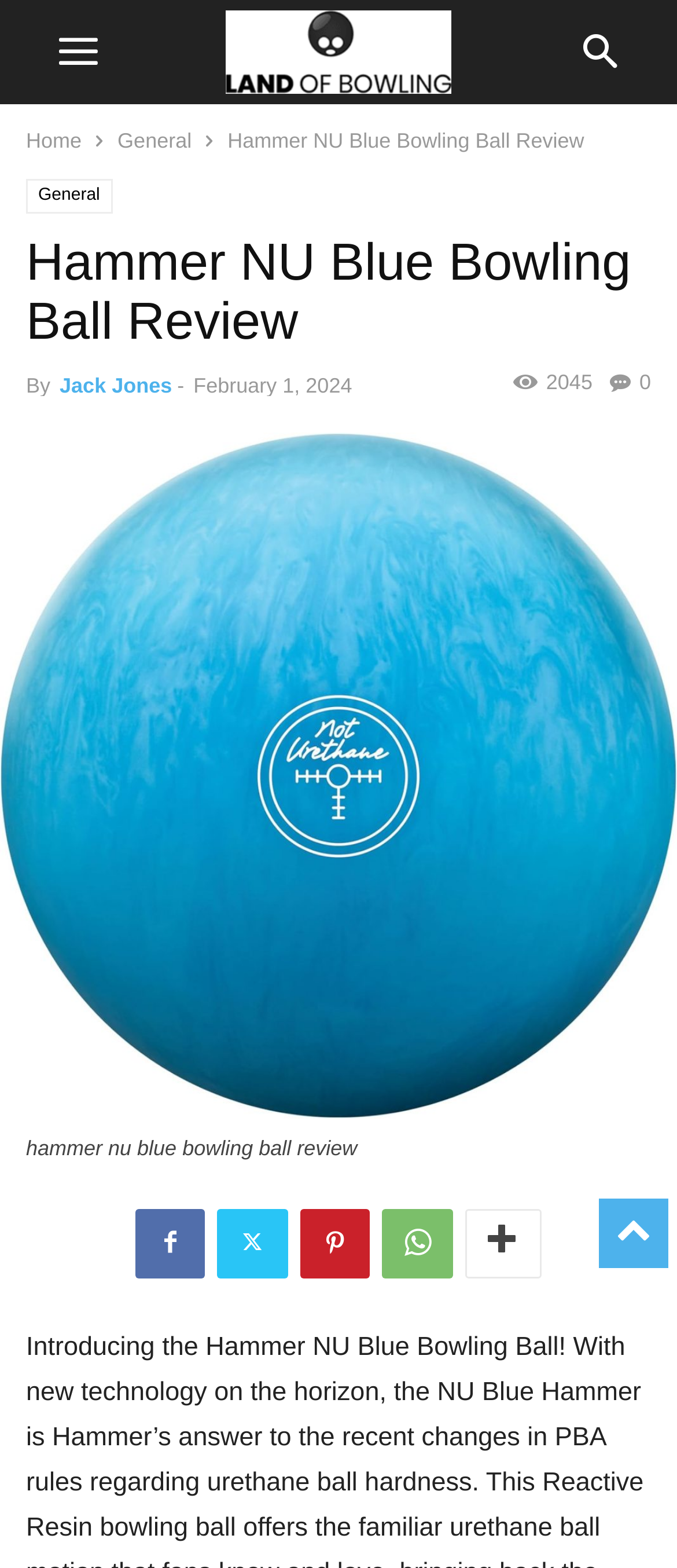Can you find the bounding box coordinates for the element to click on to achieve the instruction: "view the image of hammer nu blue bowling ball"?

[0.0, 0.276, 1.0, 0.713]